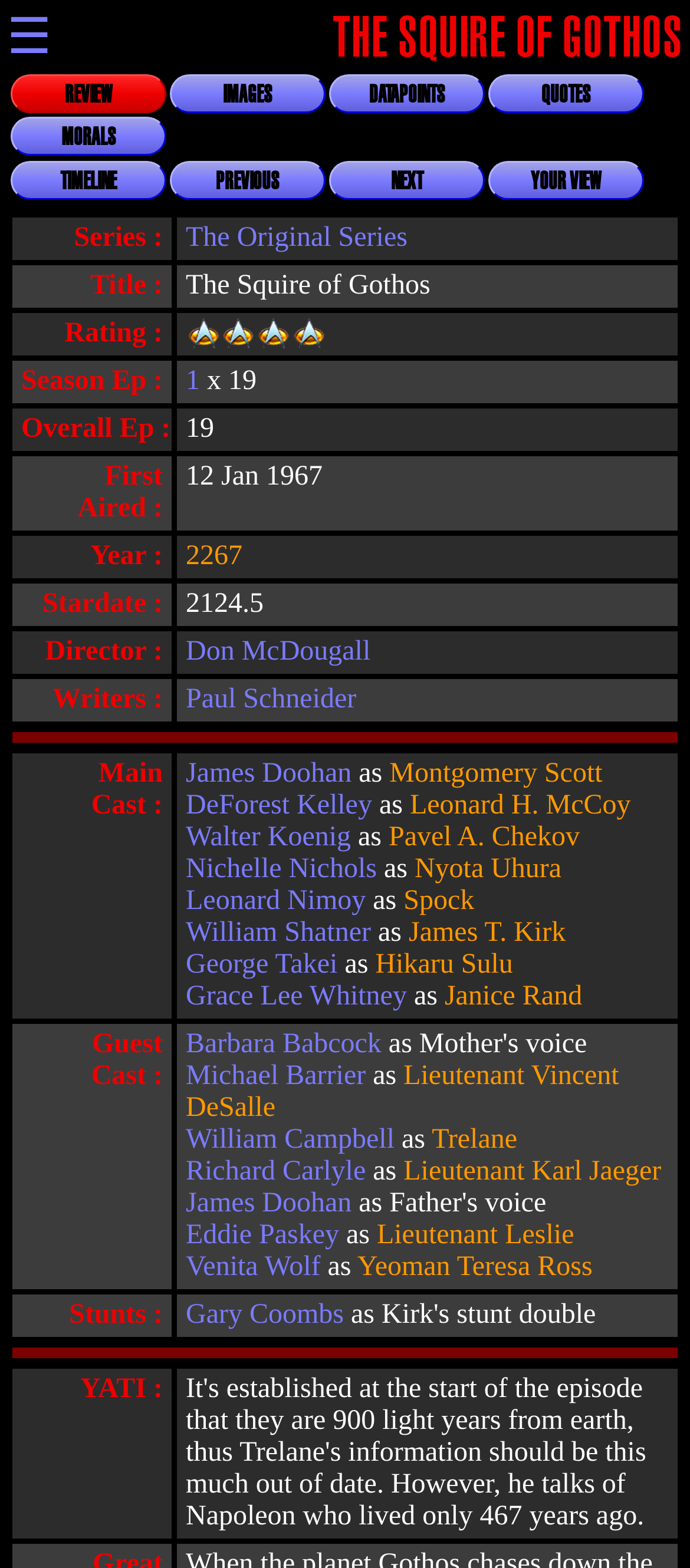Please determine the bounding box of the UI element that matches this description: Grace Lee Whitney. The coordinates should be given as (top-left x, top-left y, bottom-right x, bottom-right y), with all values between 0 and 1.

[0.269, 0.626, 0.59, 0.645]